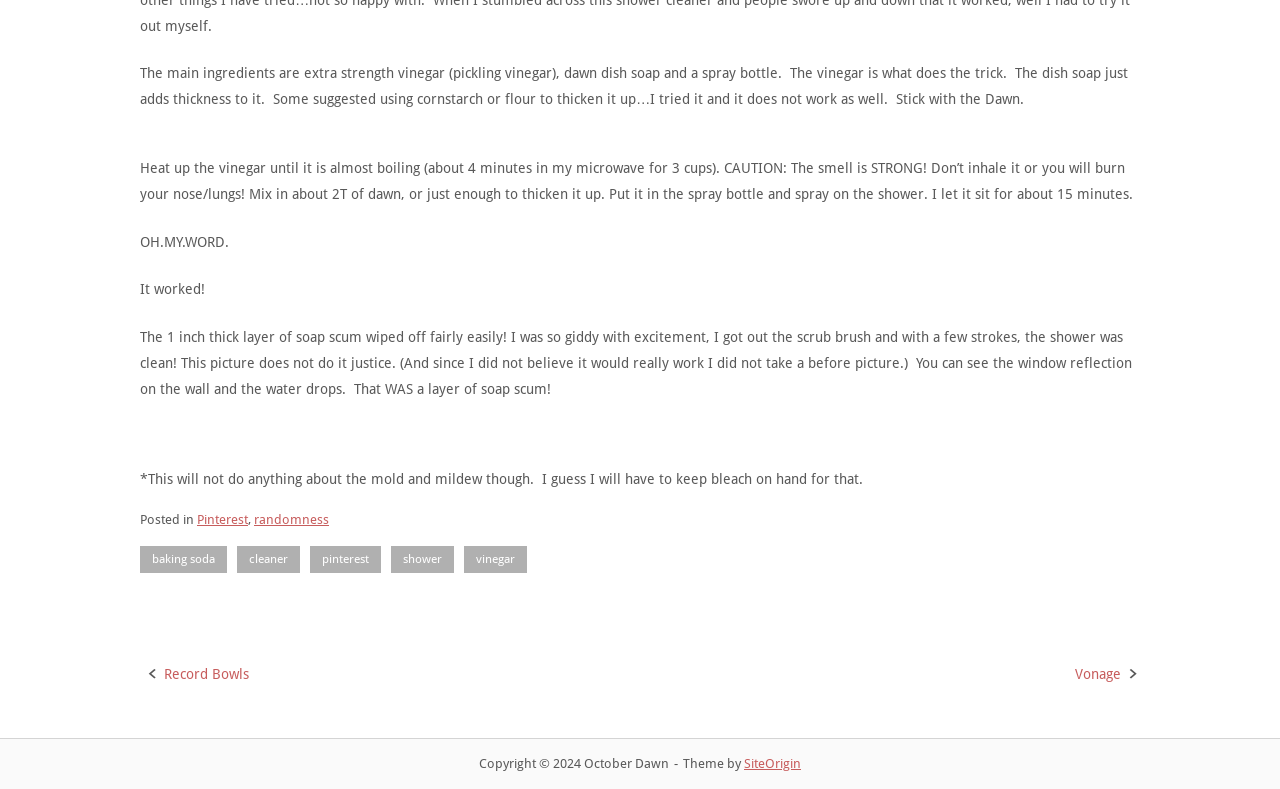Bounding box coordinates are specified in the format (top-left x, top-left y, bottom-right x, bottom-right y). All values are floating point numbers bounded between 0 and 1. Please provide the bounding box coordinate of the region this sentence describes: 6 years ago

None